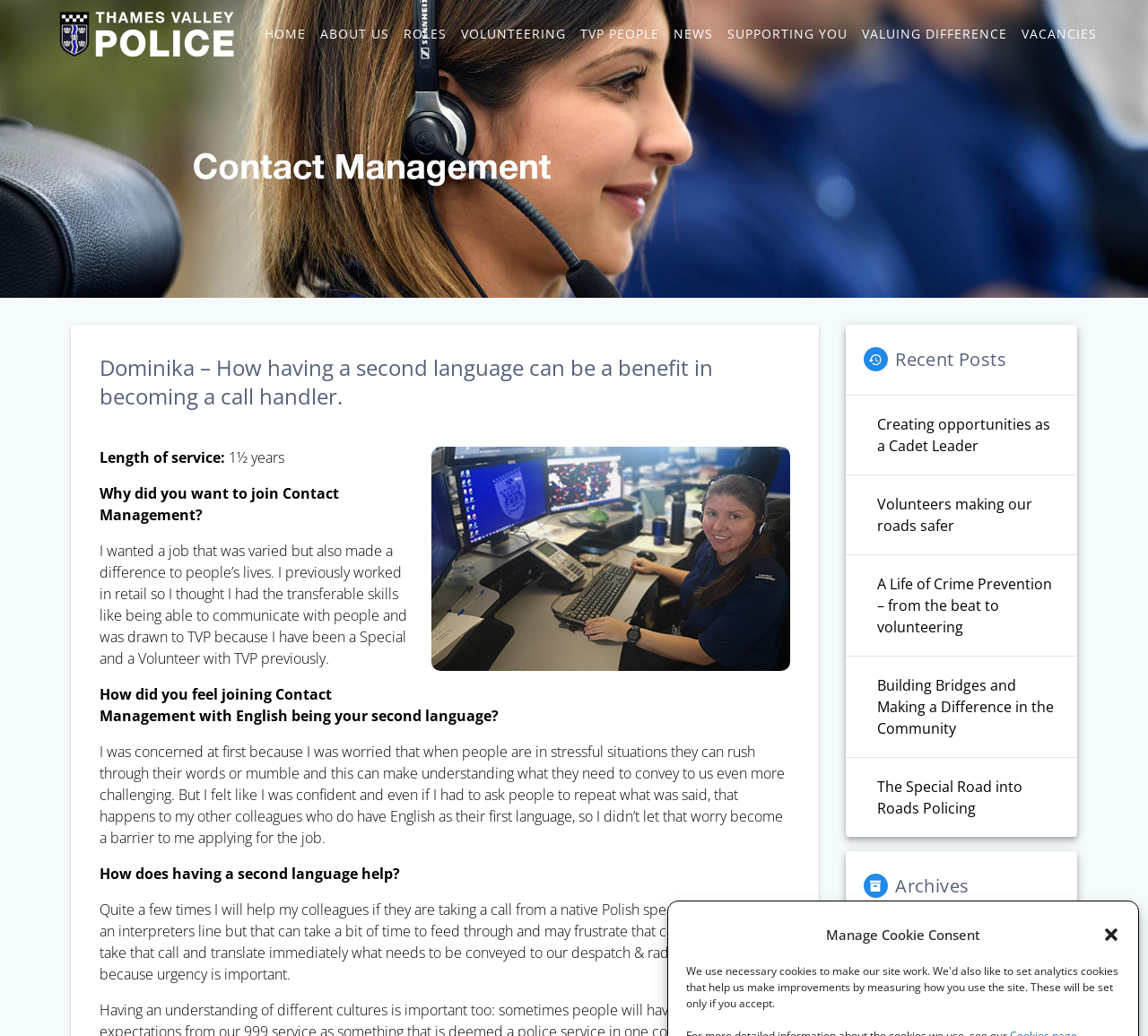Carefully examine the image and provide an in-depth answer to the question: Does the webpage contain images?

The webpage contains at least two images, one of which is a profile picture of Dominika, and another which is a logo for TVP Careers. The images are displayed prominently on the webpage.